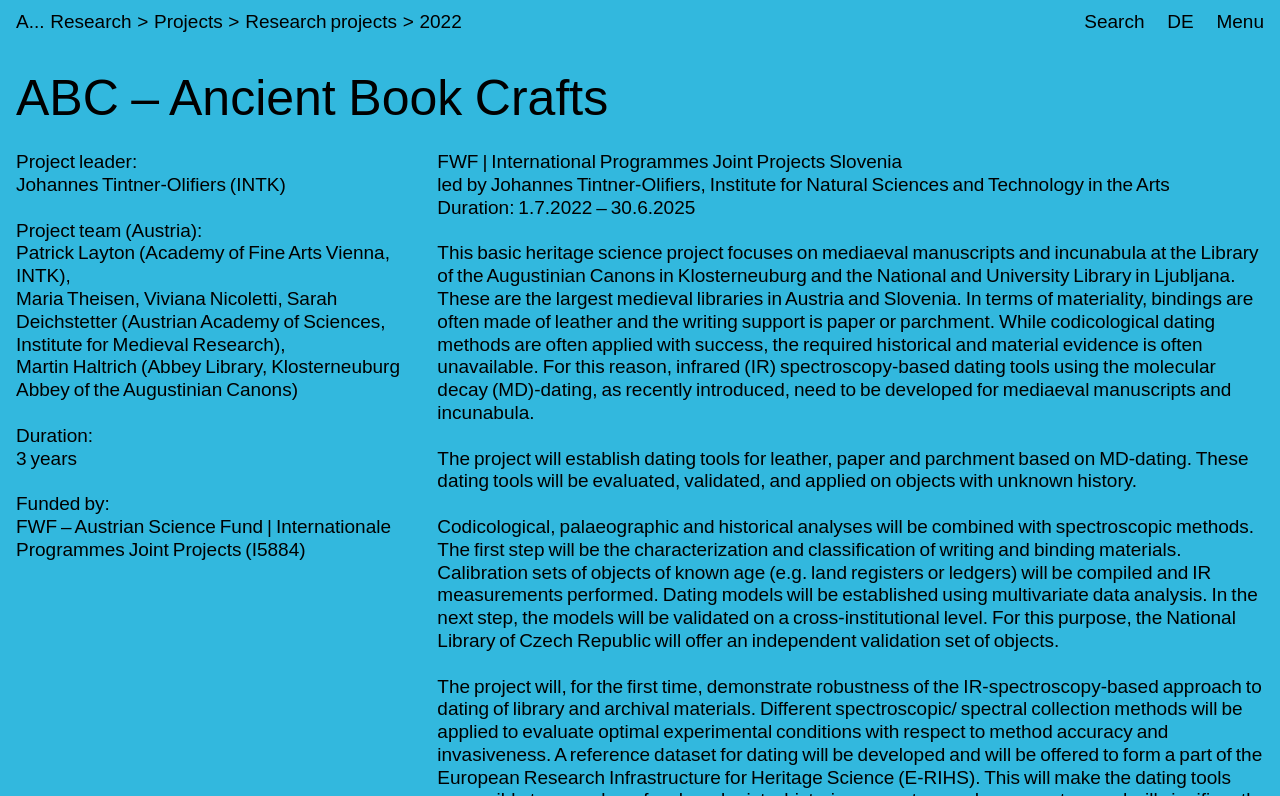Locate the bounding box coordinates of the area you need to click to fulfill this instruction: 'Click the 'Research' link'. The coordinates must be in the form of four float numbers ranging from 0 to 1: [left, top, right, bottom].

[0.039, 0.014, 0.103, 0.041]